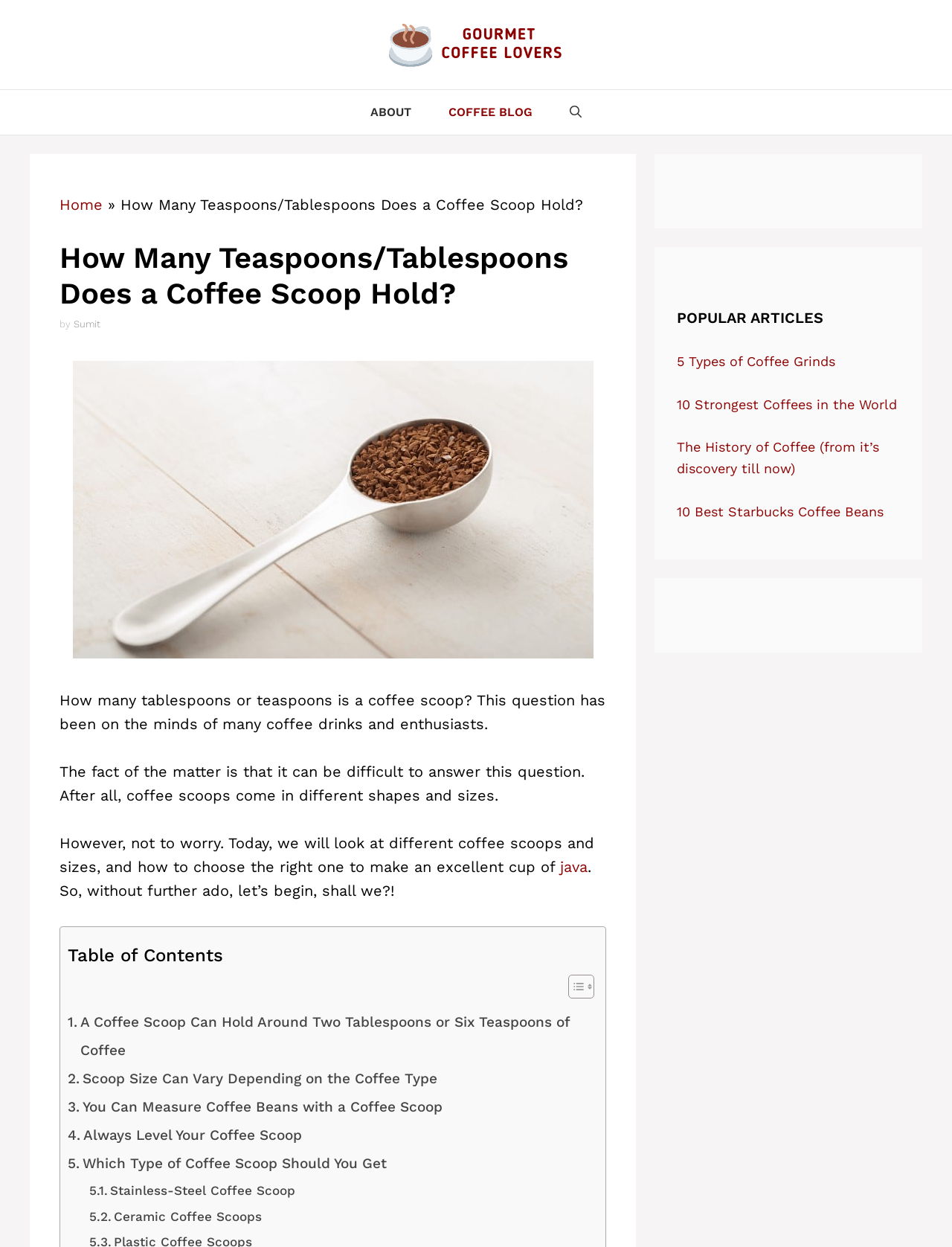Find the UI element described as: "Stainless-Steel Coffee Scoop" and predict its bounding box coordinates. Ensure the coordinates are four float numbers between 0 and 1, [left, top, right, bottom].

[0.093, 0.945, 0.31, 0.965]